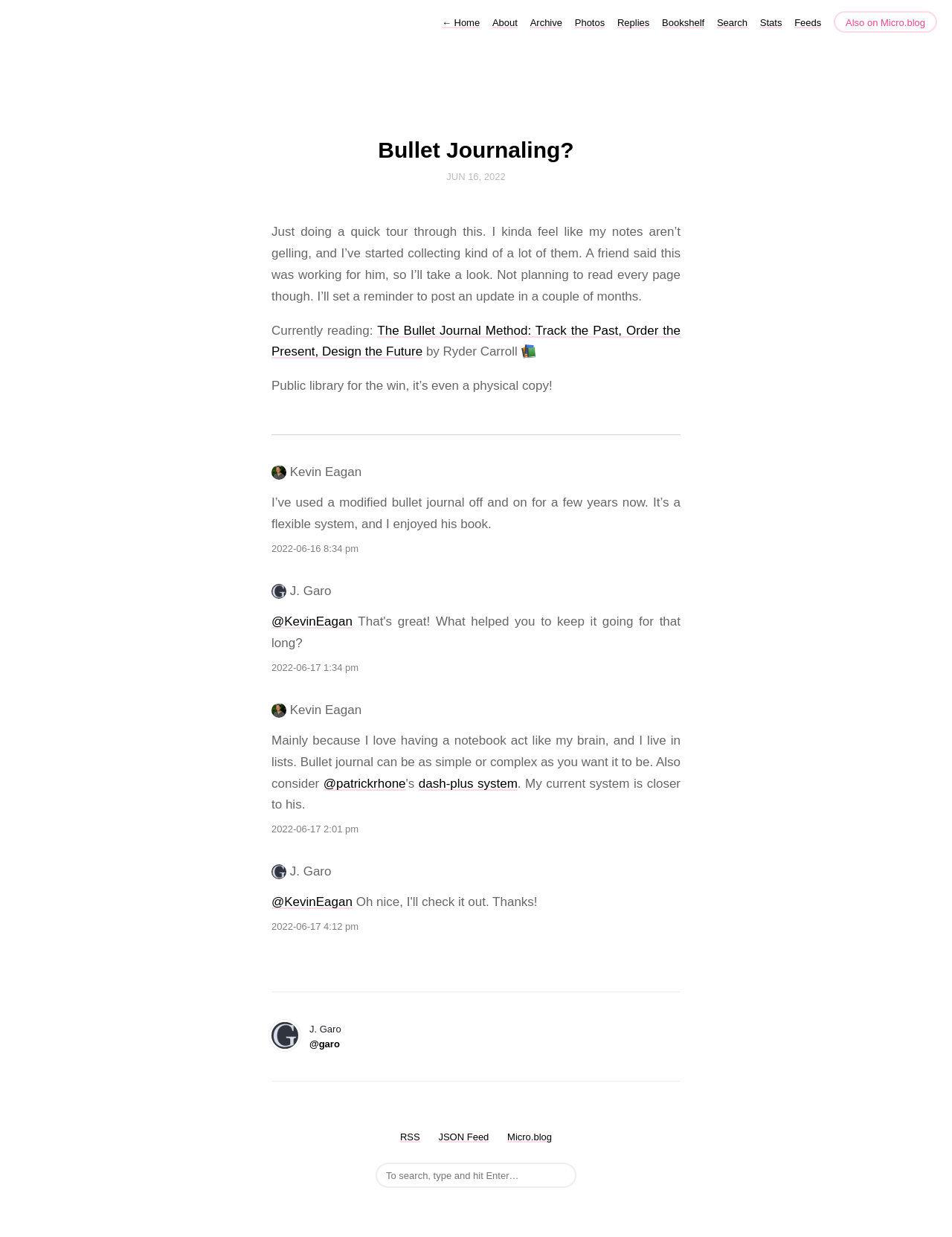Please locate the bounding box coordinates of the region I need to click to follow this instruction: "read the article".

[0.285, 0.111, 0.715, 0.874]